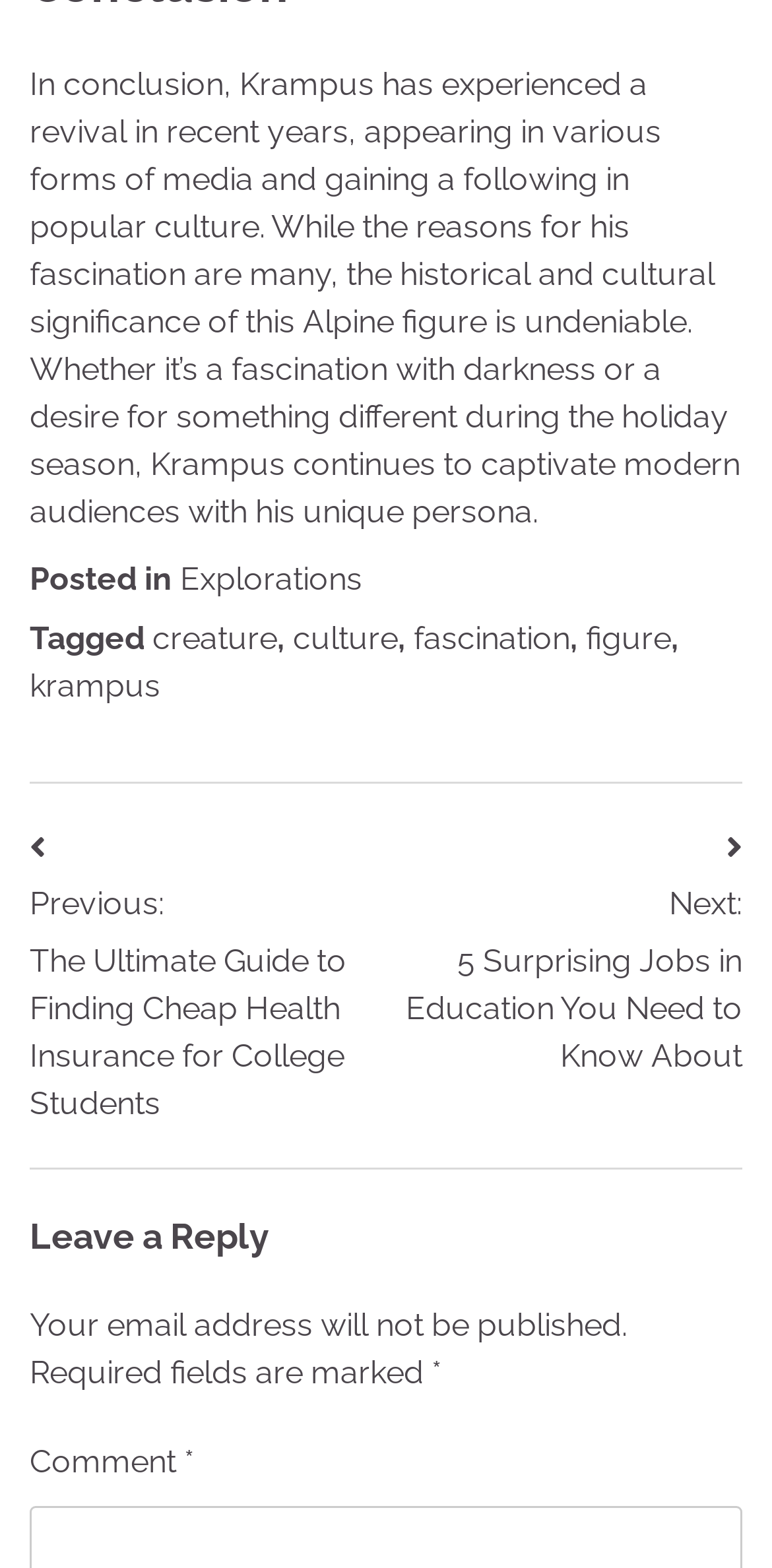Locate the bounding box coordinates of the region to be clicked to comply with the following instruction: "Click on the 'creature' tag". The coordinates must be four float numbers between 0 and 1, in the form [left, top, right, bottom].

[0.197, 0.395, 0.359, 0.419]